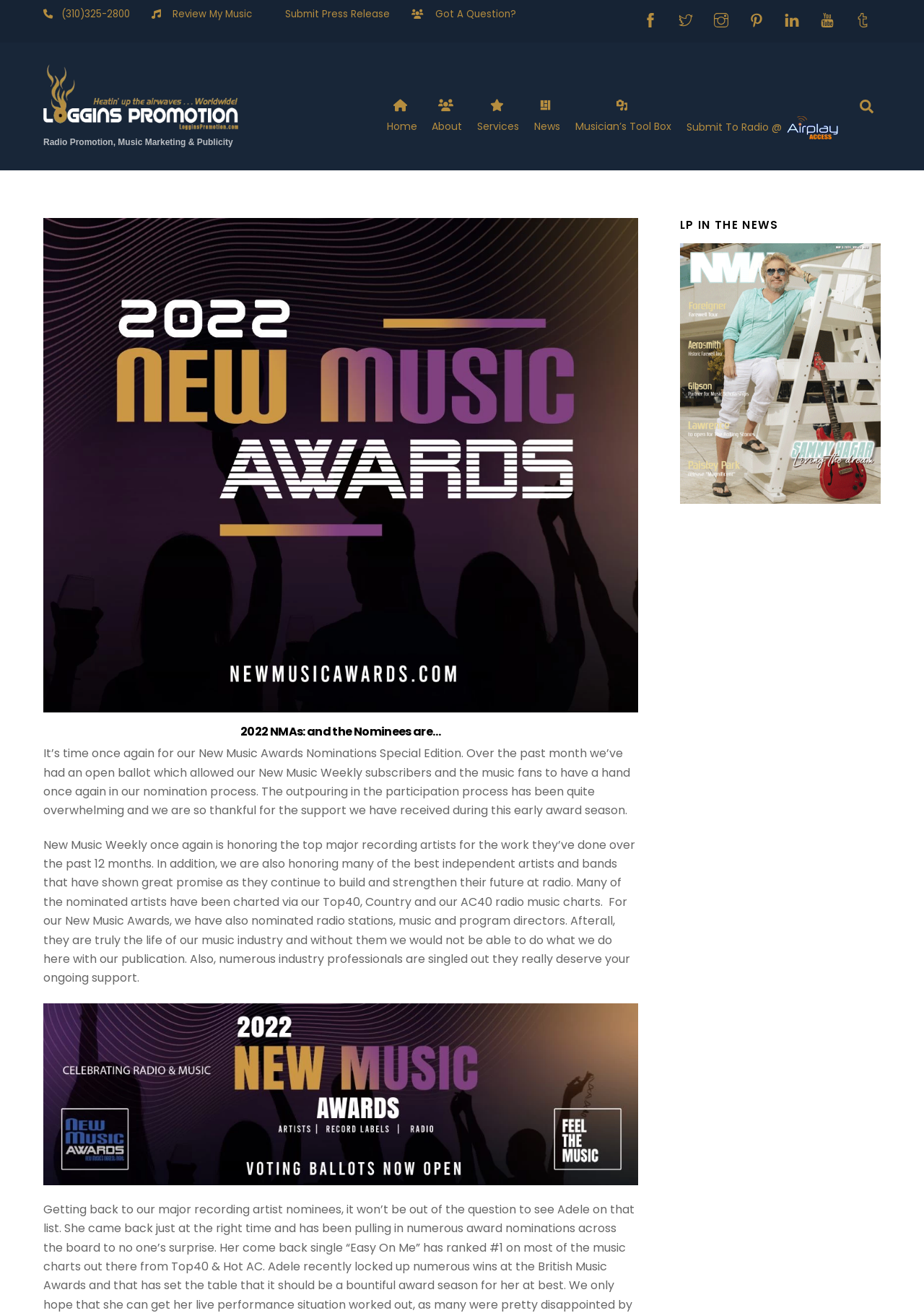Can you pinpoint the bounding box coordinates for the clickable element required for this instruction: "Visit the Facebook page"? The coordinates should be four float numbers between 0 and 1, i.e., [left, top, right, bottom].

None